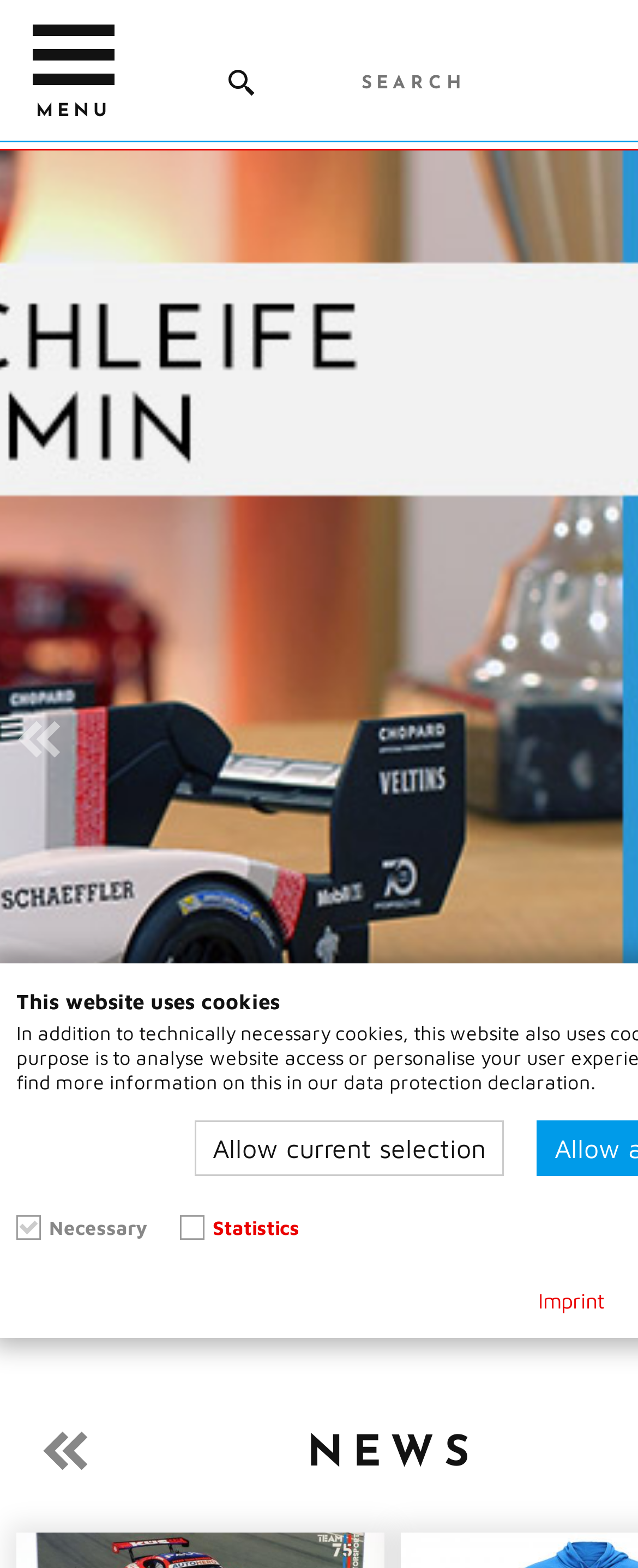Please find the bounding box coordinates of the element's region to be clicked to carry out this instruction: "Search for something".

None